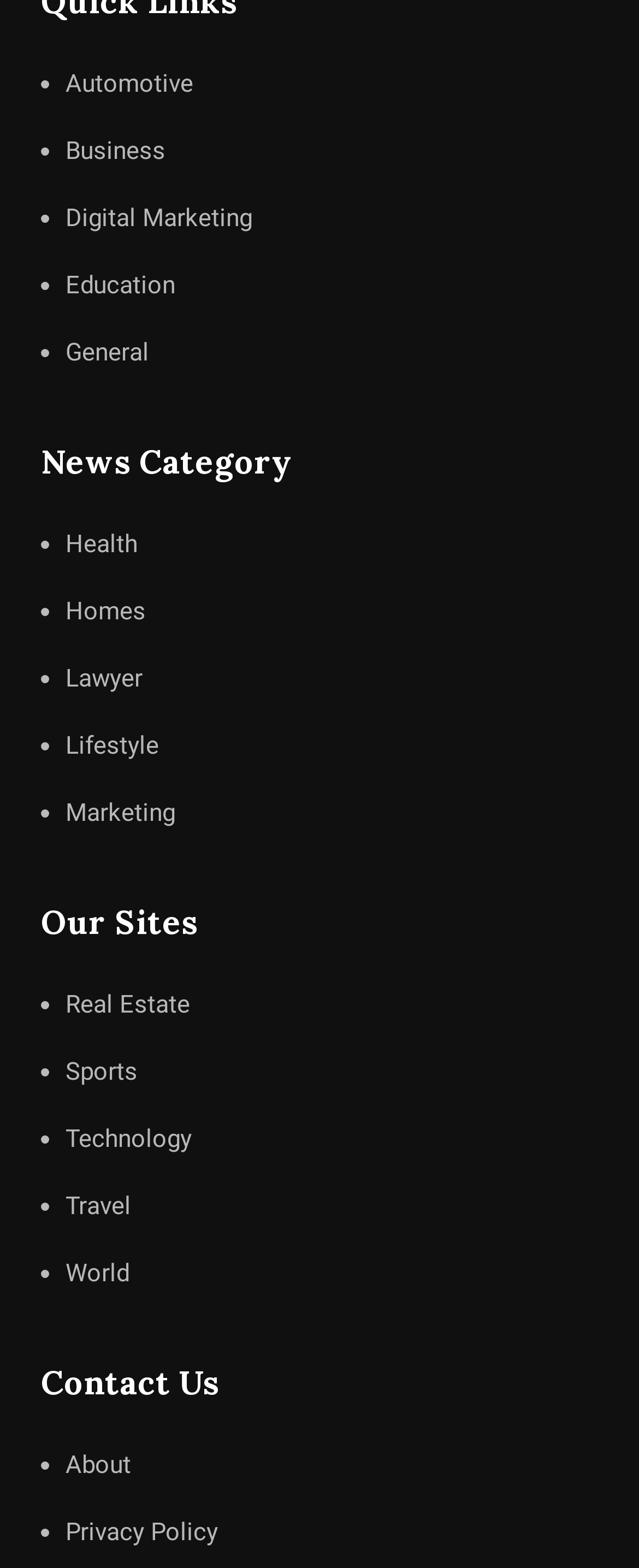Locate the bounding box coordinates of the clickable region necessary to complete the following instruction: "Visit the Education category". Provide the coordinates in the format of four float numbers between 0 and 1, i.e., [left, top, right, bottom].

[0.064, 0.163, 0.274, 0.201]